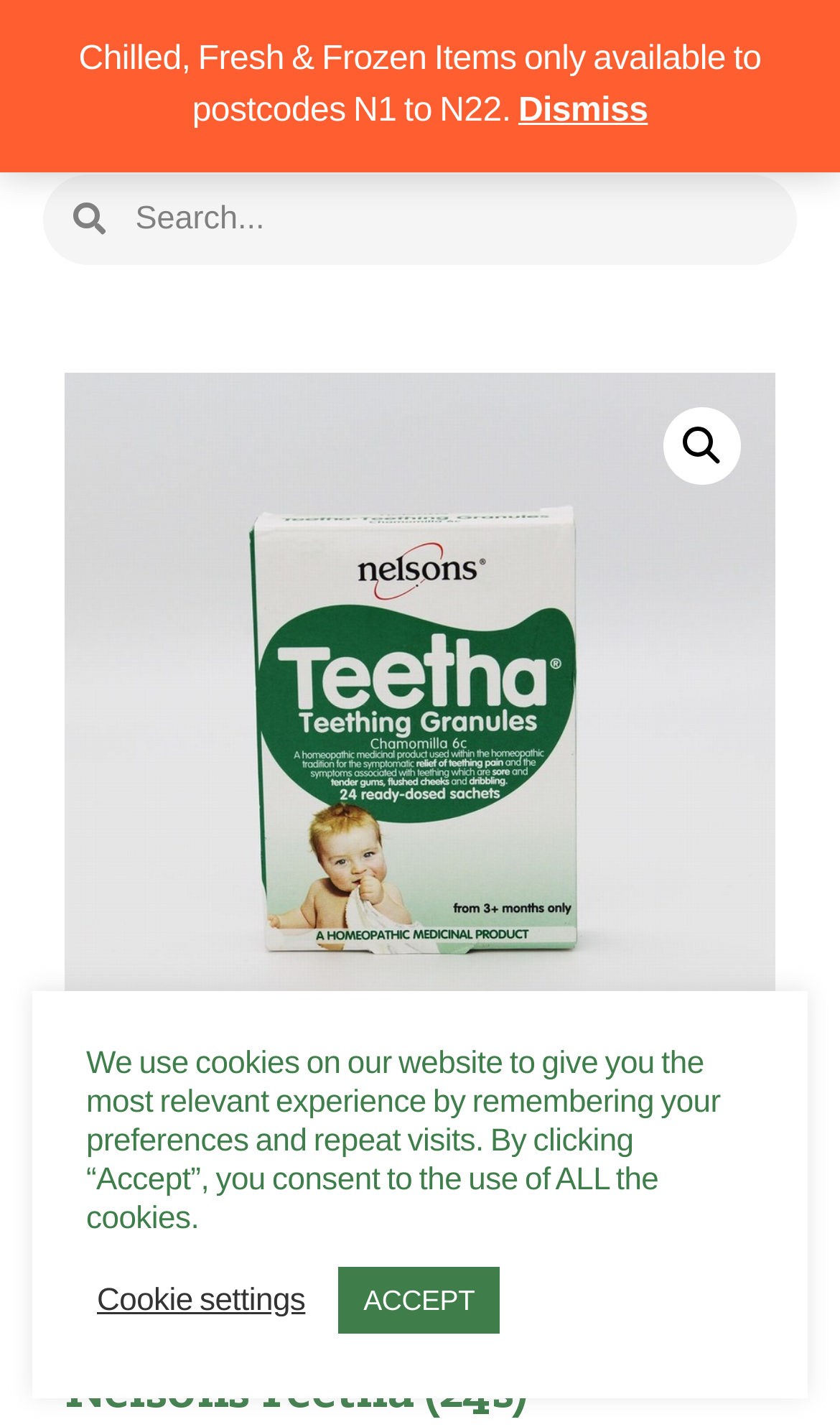Ascertain the bounding box coordinates for the UI element detailed here: "Cookie settings". The coordinates should be provided as [left, top, right, bottom] with each value being a float between 0 and 1.

[0.115, 0.898, 0.364, 0.925]